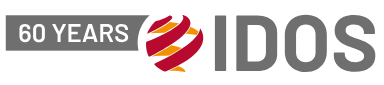Offer a detailed explanation of the image's components.

The image celebrates 60 years of the German Institute of Development and Sustainability (IDOS), emphasizing its commitment to addressing global challenges through research and policy advice. Featuring a dynamic design, the logo integrates vibrant colors and a globe motif, symbolizing the institute's international focus and dedication to sustainable development. The bold gray text "IDOS" alongside the milestone highlights the organization's longstanding contributions to development discourse, making it a prominent figure in the field of sustainability and global cooperation.